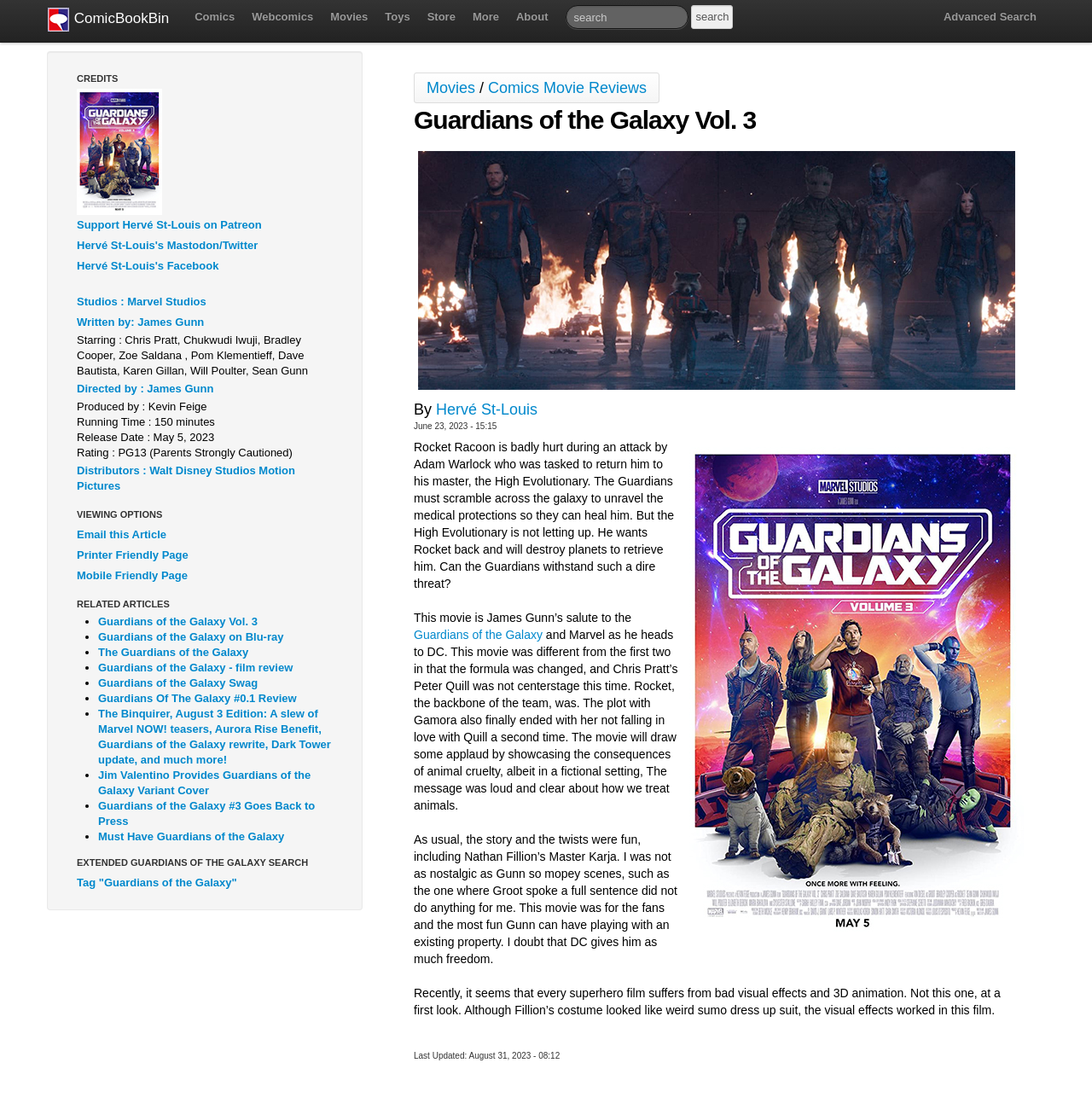Please identify the bounding box coordinates of the element on the webpage that should be clicked to follow this instruction: "Support Hervé St-Louis on Patreon". The bounding box coordinates should be given as four float numbers between 0 and 1, formatted as [left, top, right, bottom].

[0.059, 0.193, 0.316, 0.211]